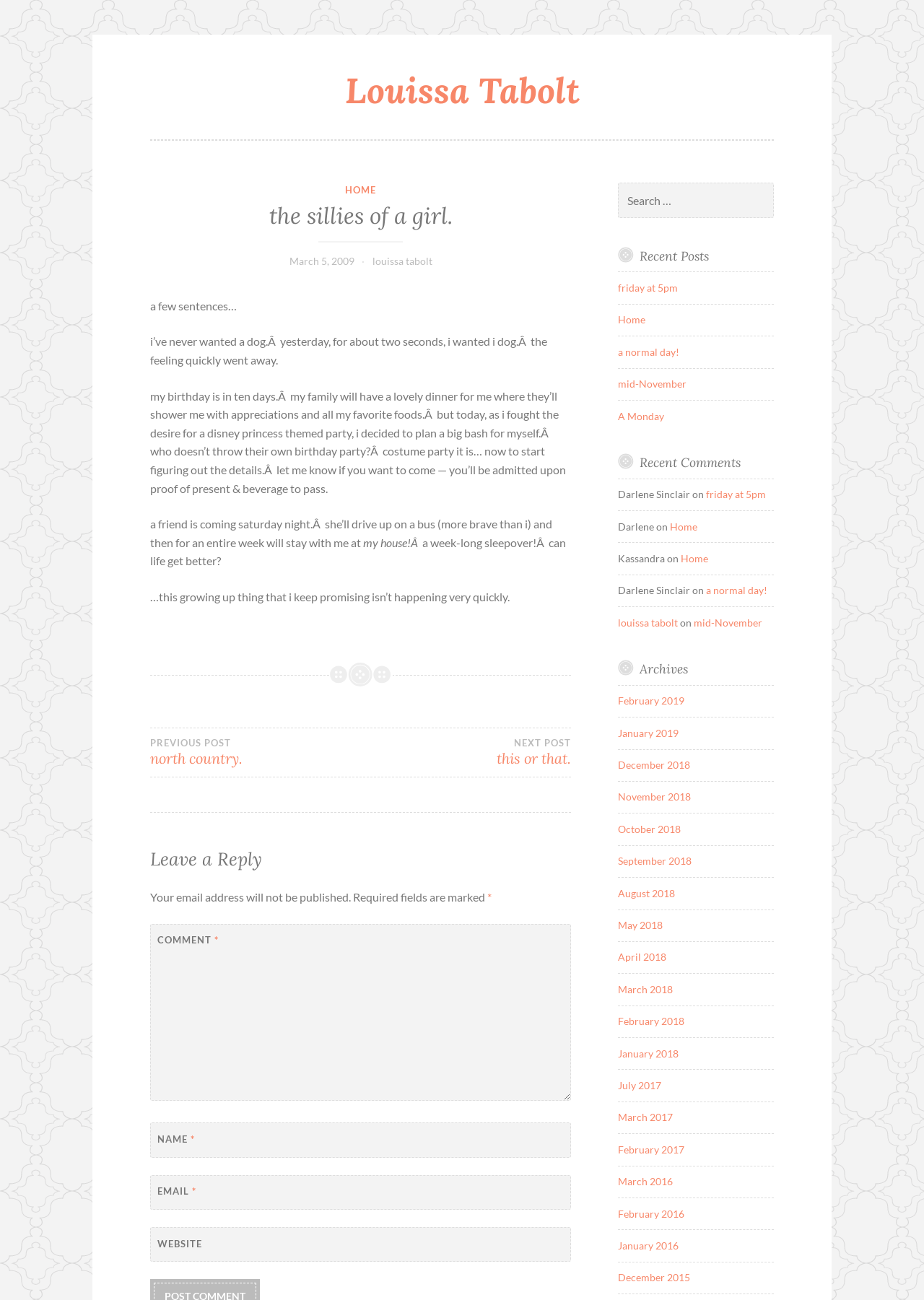Locate the bounding box of the UI element defined by this description: "1800 19 00 33". The coordinates should be given as four float numbers between 0 and 1, formatted as [left, top, right, bottom].

None